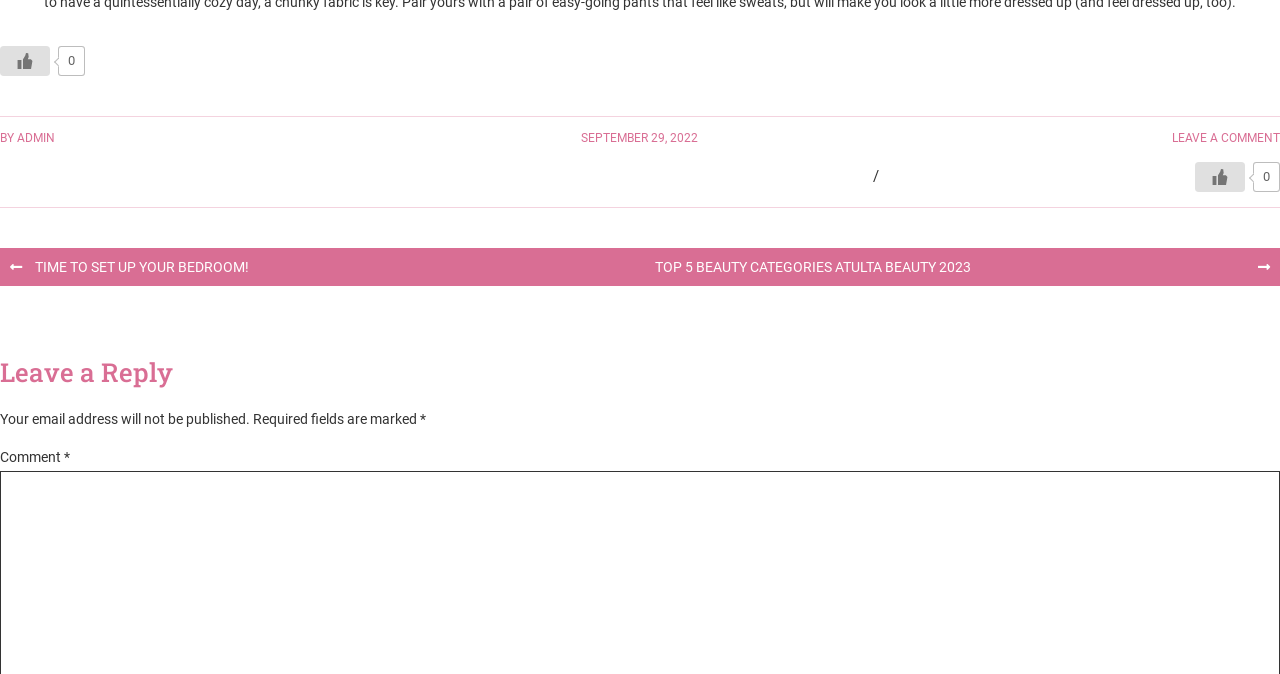Determine the bounding box for the described HTML element: "parent_node: 0 aria-label="Like Button"". Ensure the coordinates are four float numbers between 0 and 1 in the format [left, top, right, bottom].

[0.934, 0.24, 0.973, 0.285]